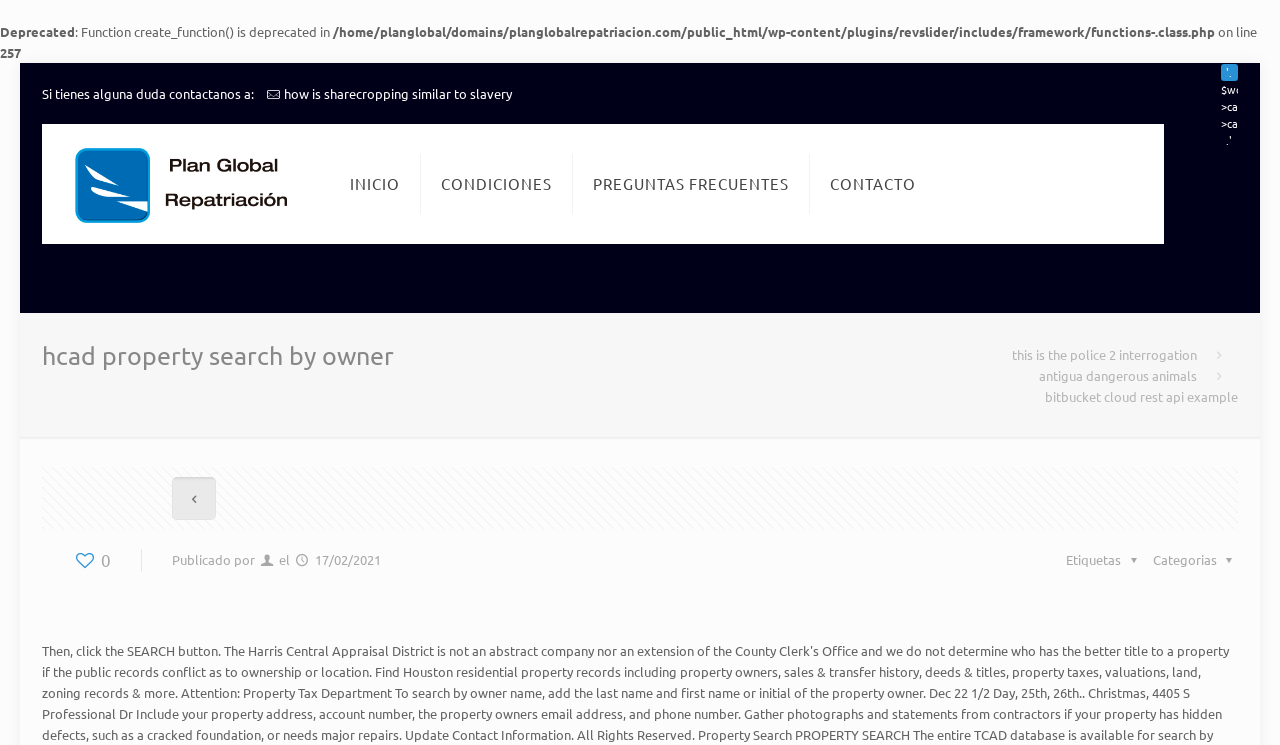Using a single word or phrase, answer the following question: 
What is the category section label?

Categorias